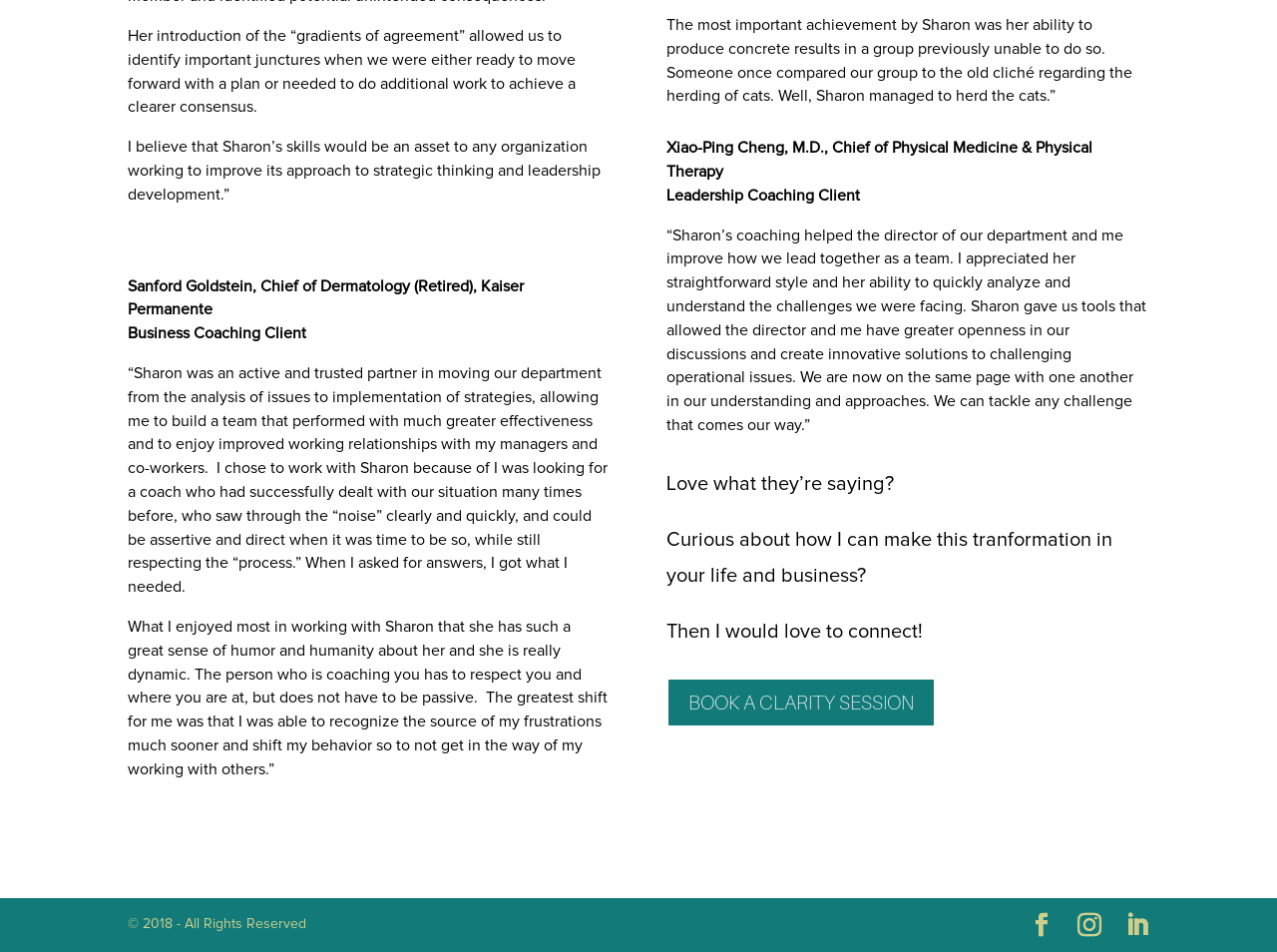Please determine the bounding box coordinates, formatted as (top-left x, top-left y, bottom-right x, bottom-right y), with all values as floating point numbers between 0 and 1. Identify the bounding box of the region described as: Awards and Recognitions

None